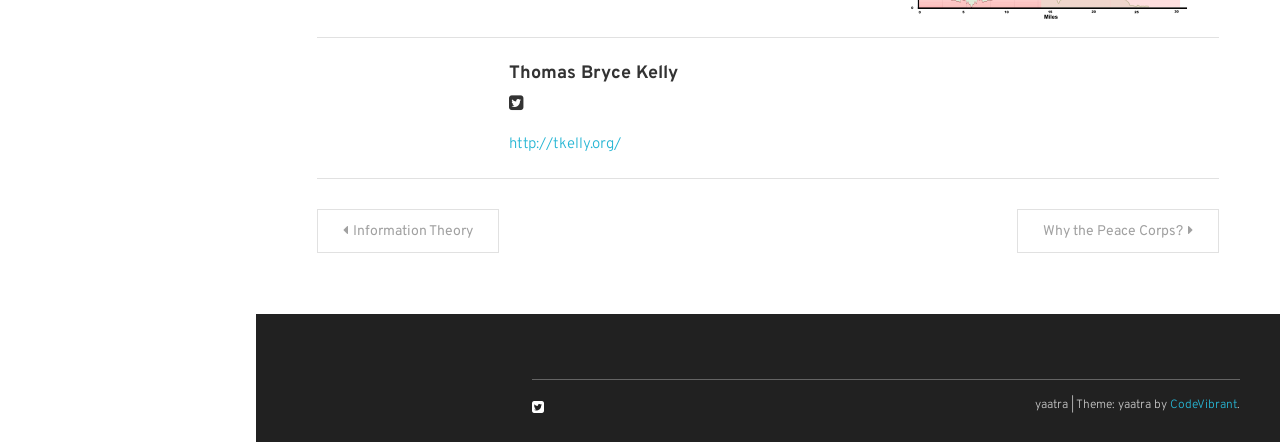Who developed the theme of the website?
We need a detailed and exhaustive answer to the question. Please elaborate.

The webpage has a link with the text 'Theme: yaatra by CodeVibrant' which indicates that CodeVibrant developed the theme of the website.